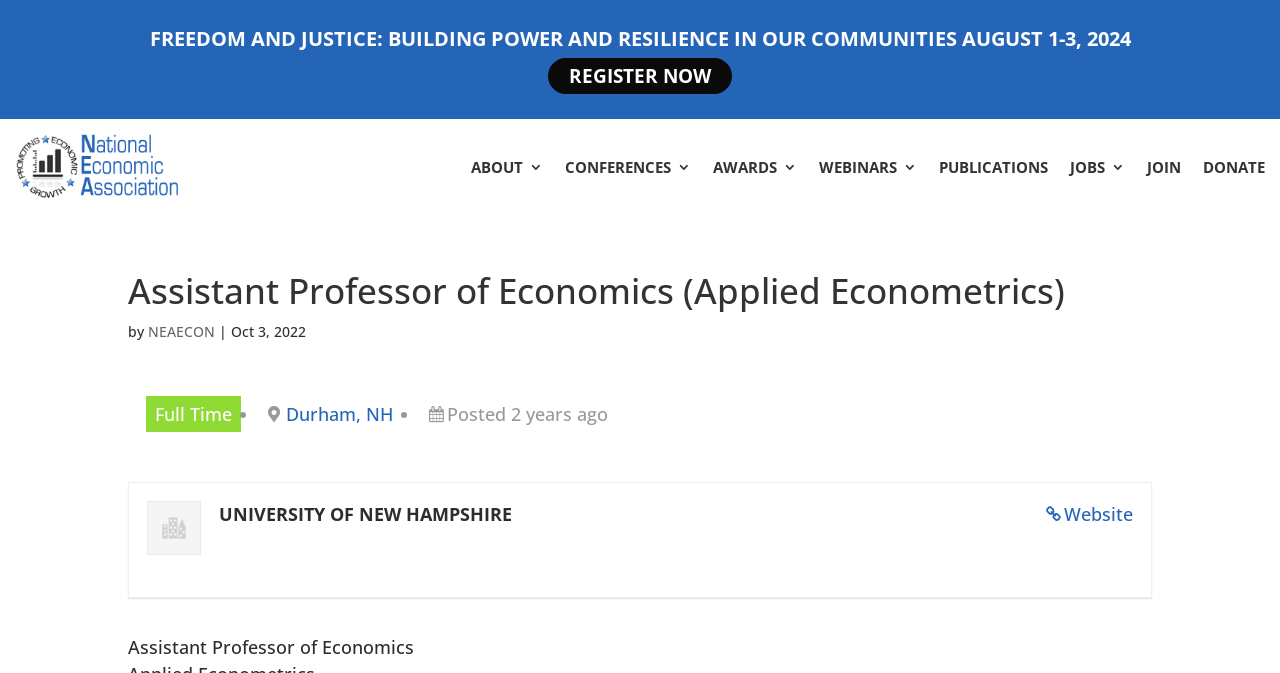Can you find the bounding box coordinates for the element to click on to achieve the instruction: "visit the NEA website"?

[0.012, 0.197, 0.141, 0.301]